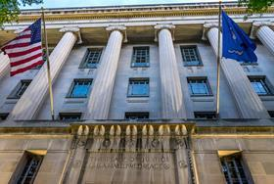Provide a brief response using a word or short phrase to this question:
What is the significance of the American flag in the image?

It represents the country